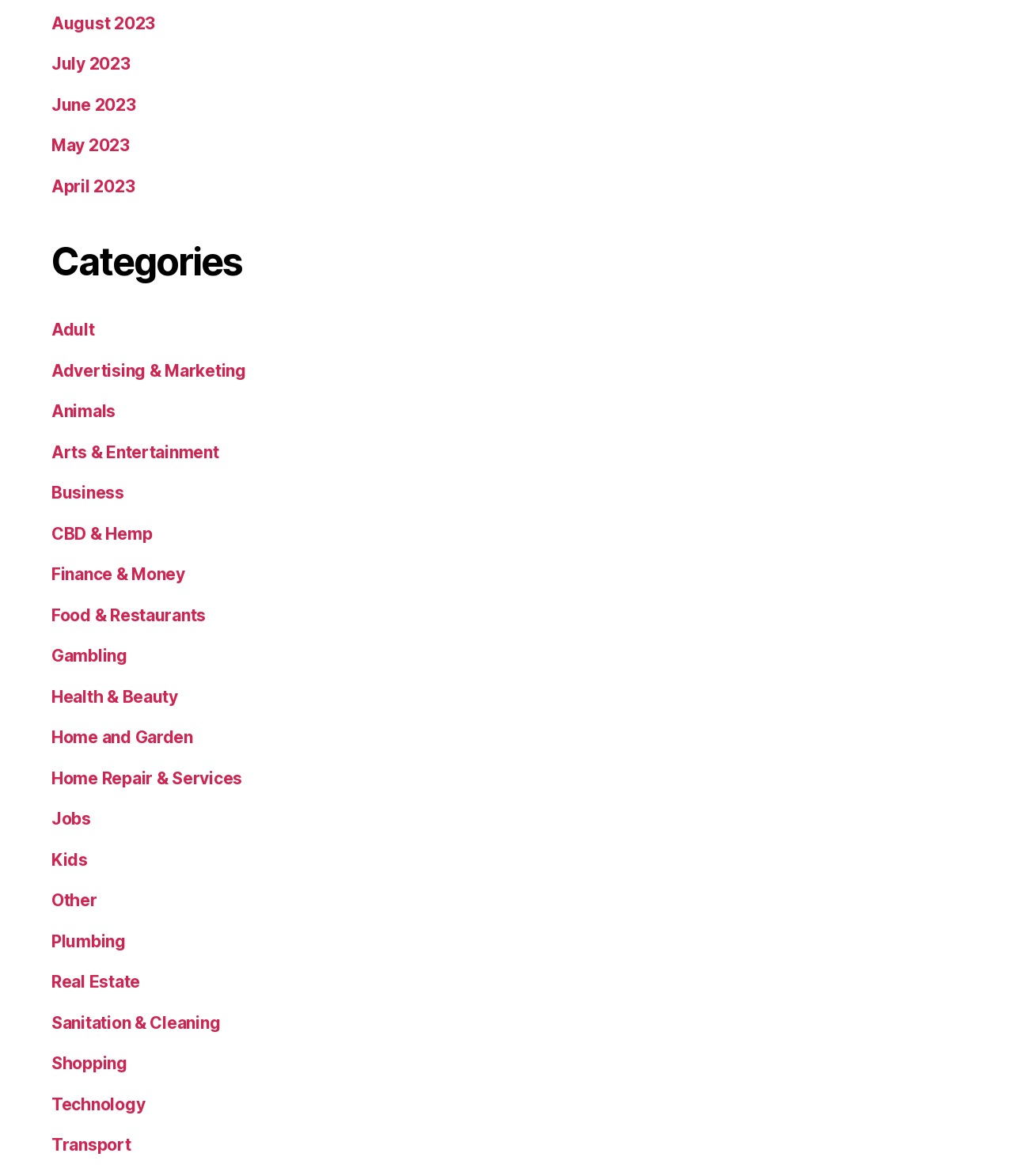How many categories are there?
Using the image provided, answer with just one word or phrase.

24